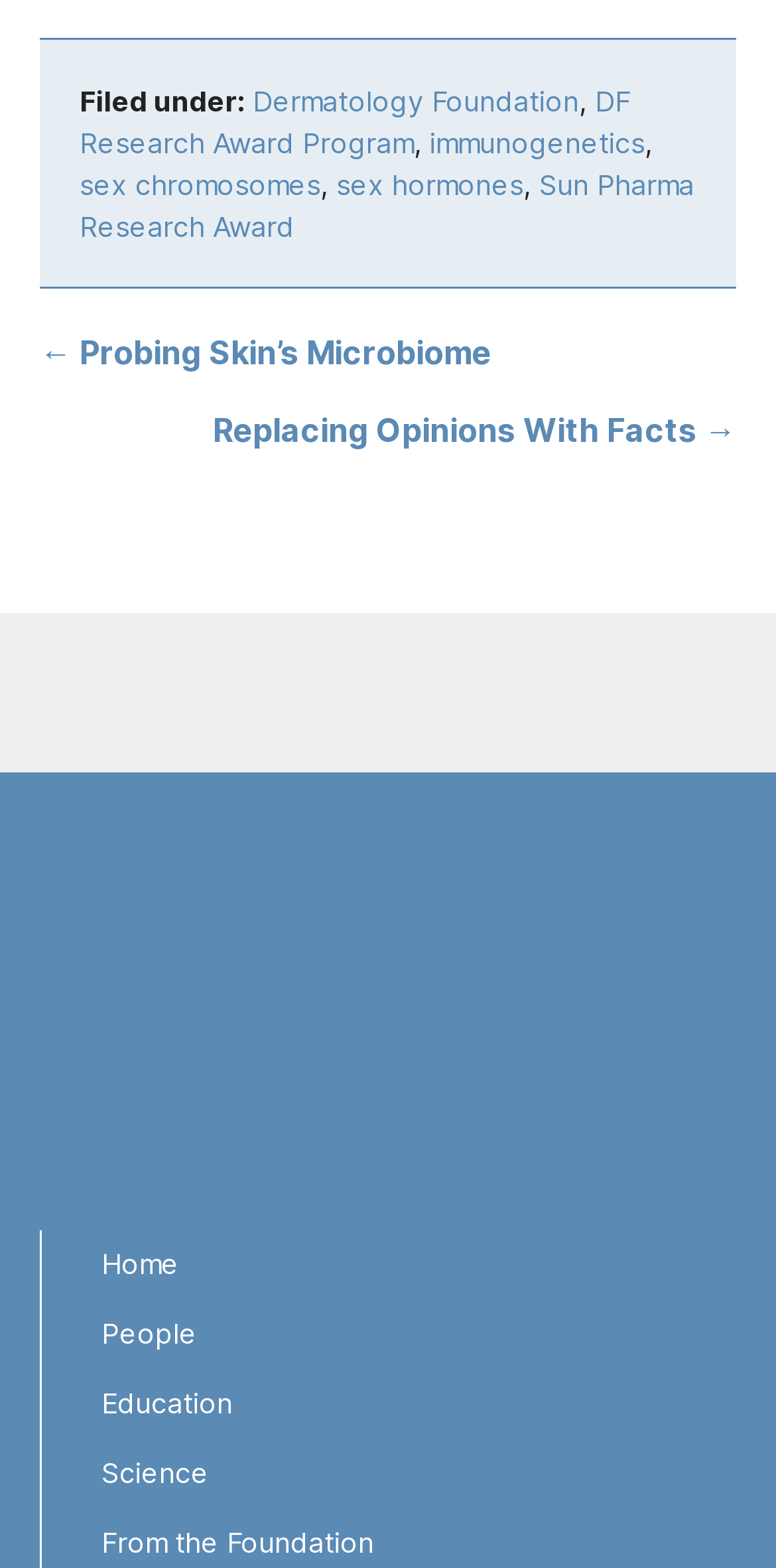What is the topic of the previous post? Examine the screenshot and reply using just one word or a brief phrase.

Probing Skin’s Microbiome